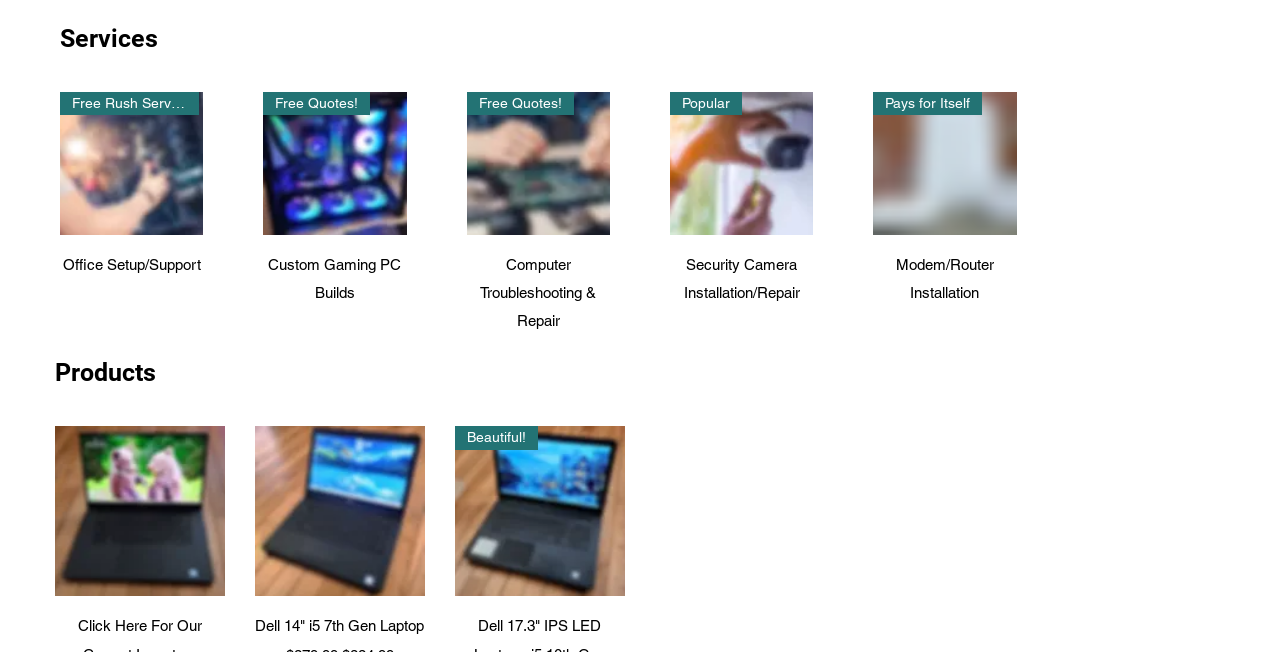Provide a brief response in the form of a single word or phrase:
How many products are shown?

None